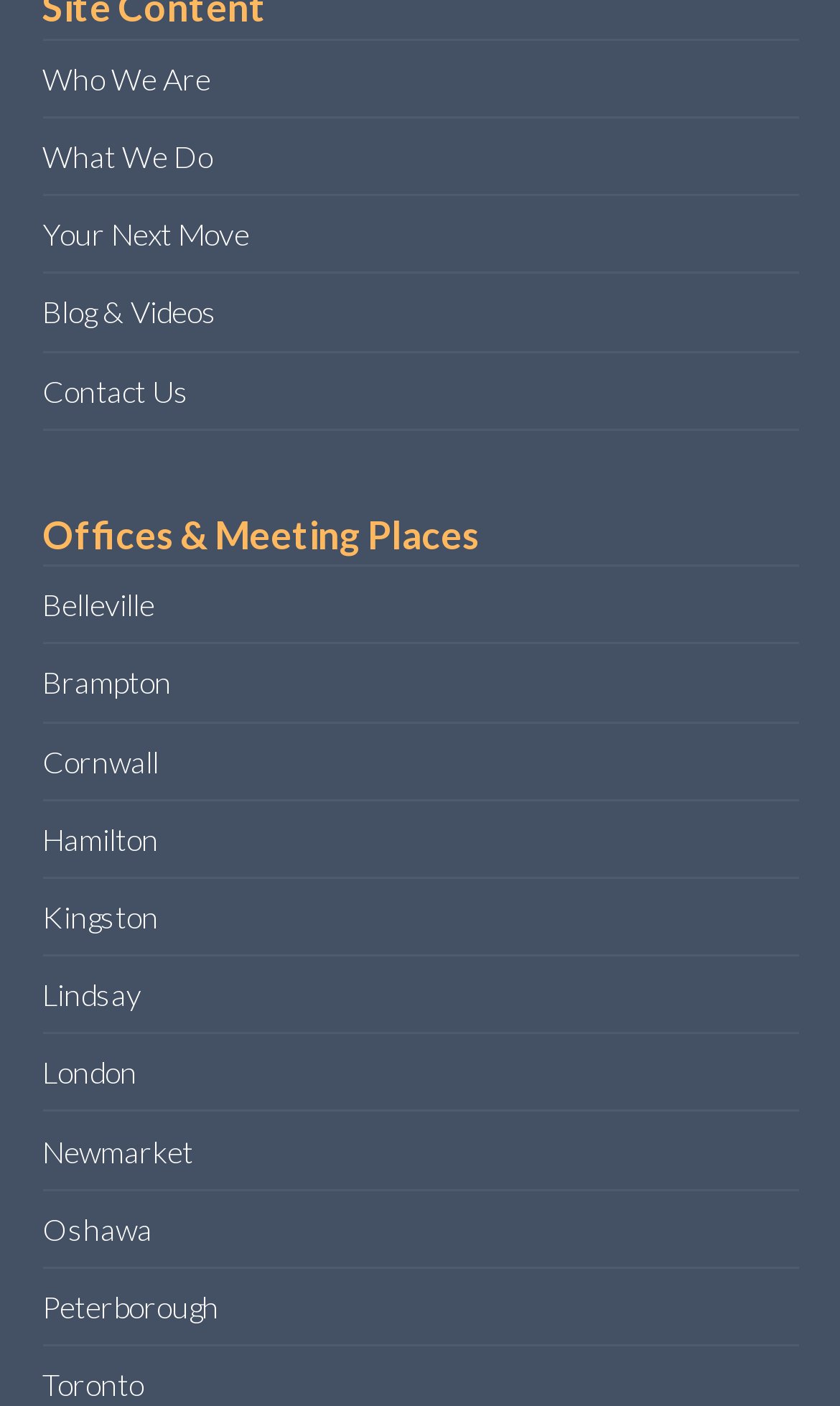Locate the bounding box coordinates of the clickable region necessary to complete the following instruction: "Learn about the services in Belleville". Provide the coordinates in the format of four float numbers between 0 and 1, i.e., [left, top, right, bottom].

[0.05, 0.417, 0.183, 0.443]